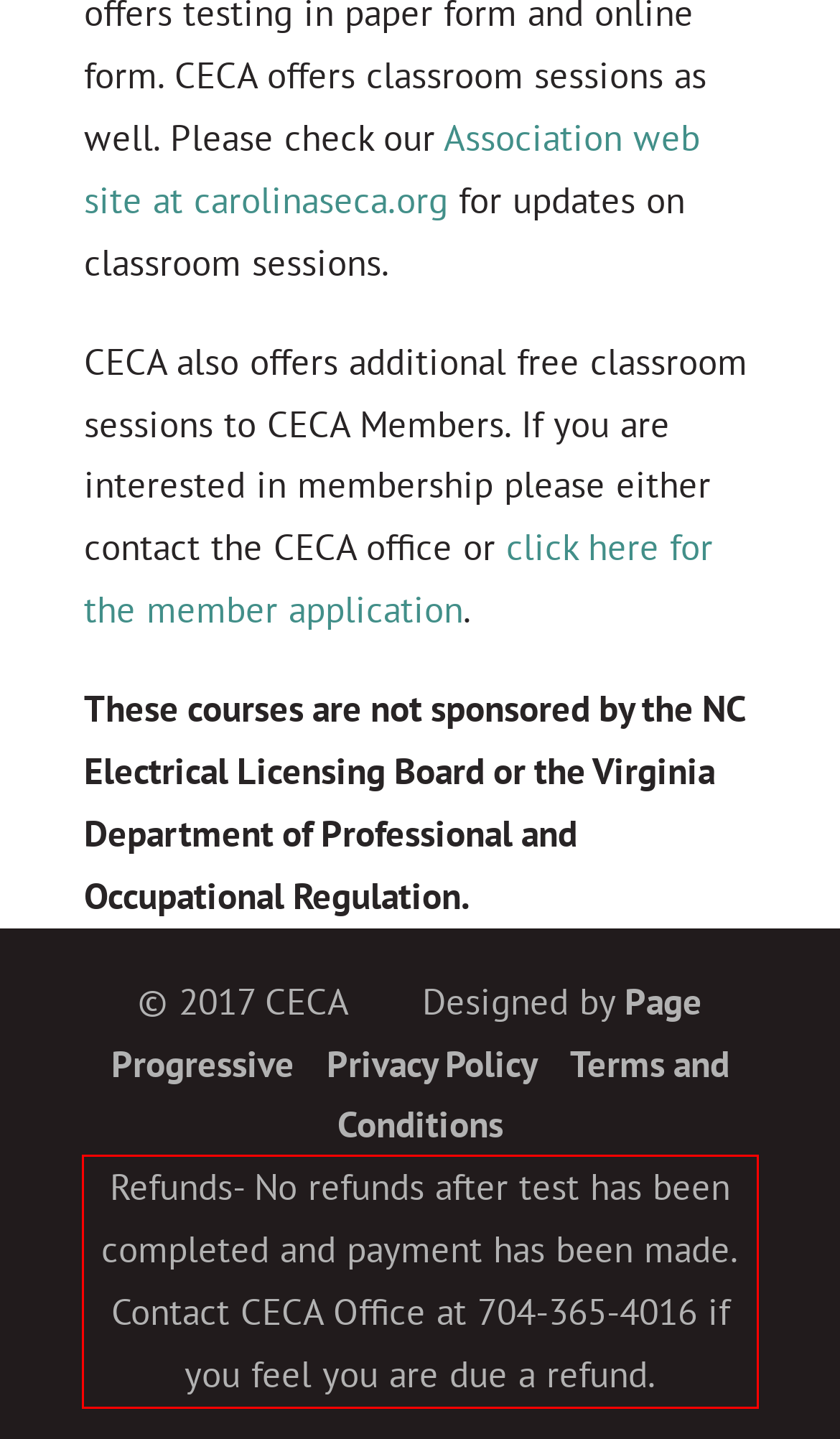Please perform OCR on the text within the red rectangle in the webpage screenshot and return the text content.

Refunds- No refunds after test has been completed and payment has been made. Contact CECA Office at 704-365-4016 if you feel you are due a refund.